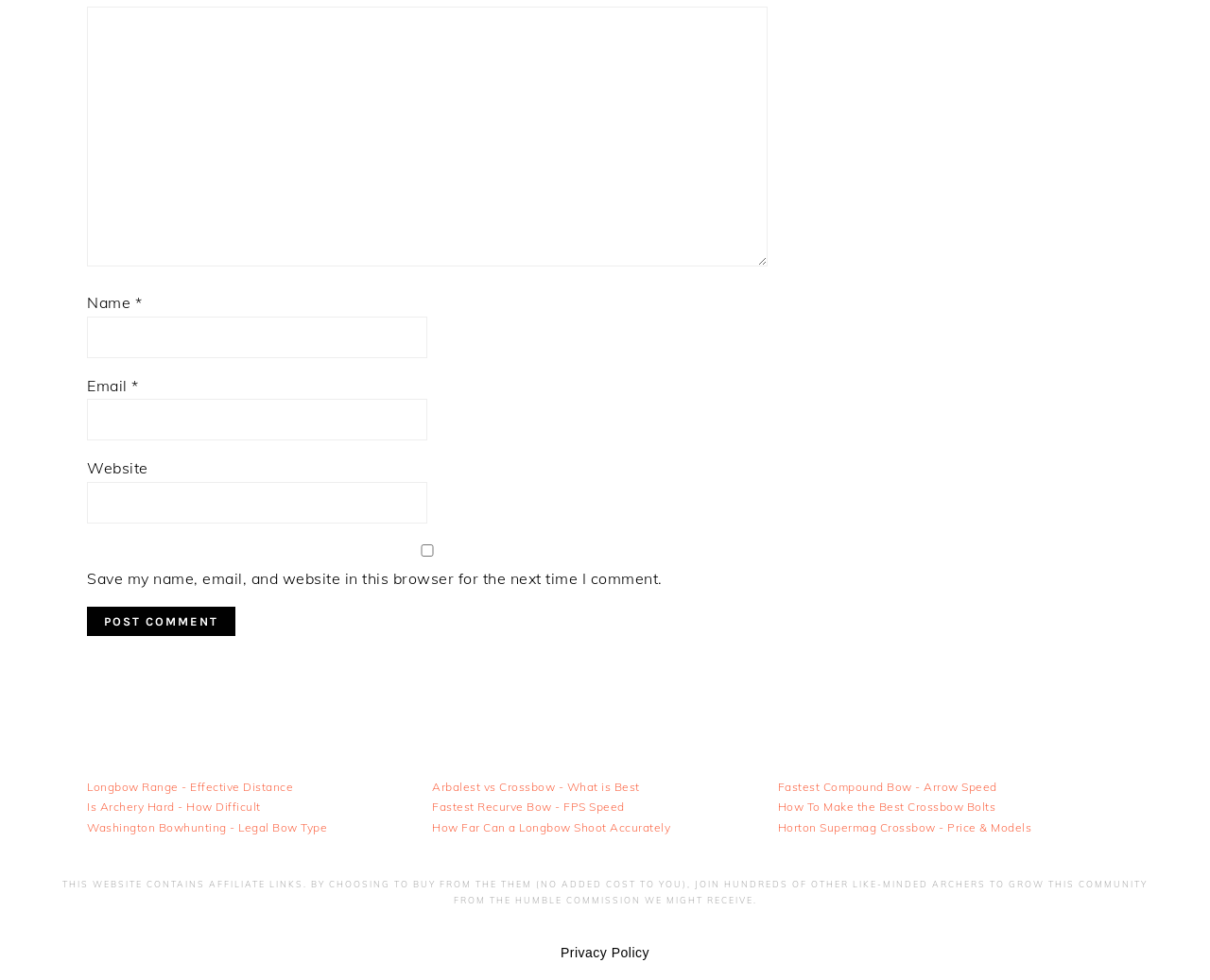Can you show the bounding box coordinates of the region to click on to complete the task described in the instruction: "Type your name"?

[0.072, 0.323, 0.353, 0.365]